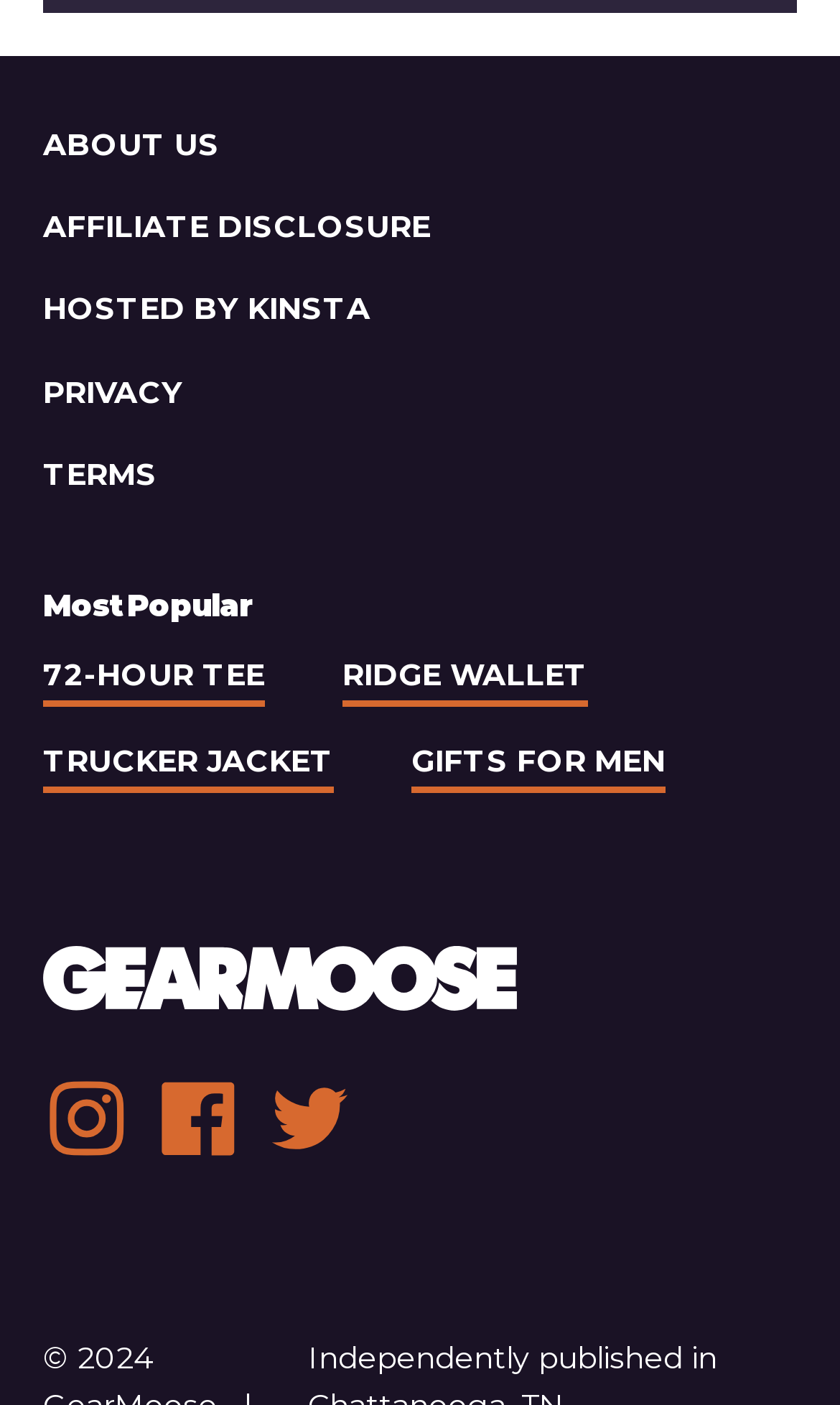Please identify the bounding box coordinates of the element on the webpage that should be clicked to follow this instruction: "Explore GIFTS FOR MEN". The bounding box coordinates should be given as four float numbers between 0 and 1, formatted as [left, top, right, bottom].

[0.49, 0.528, 0.792, 0.556]